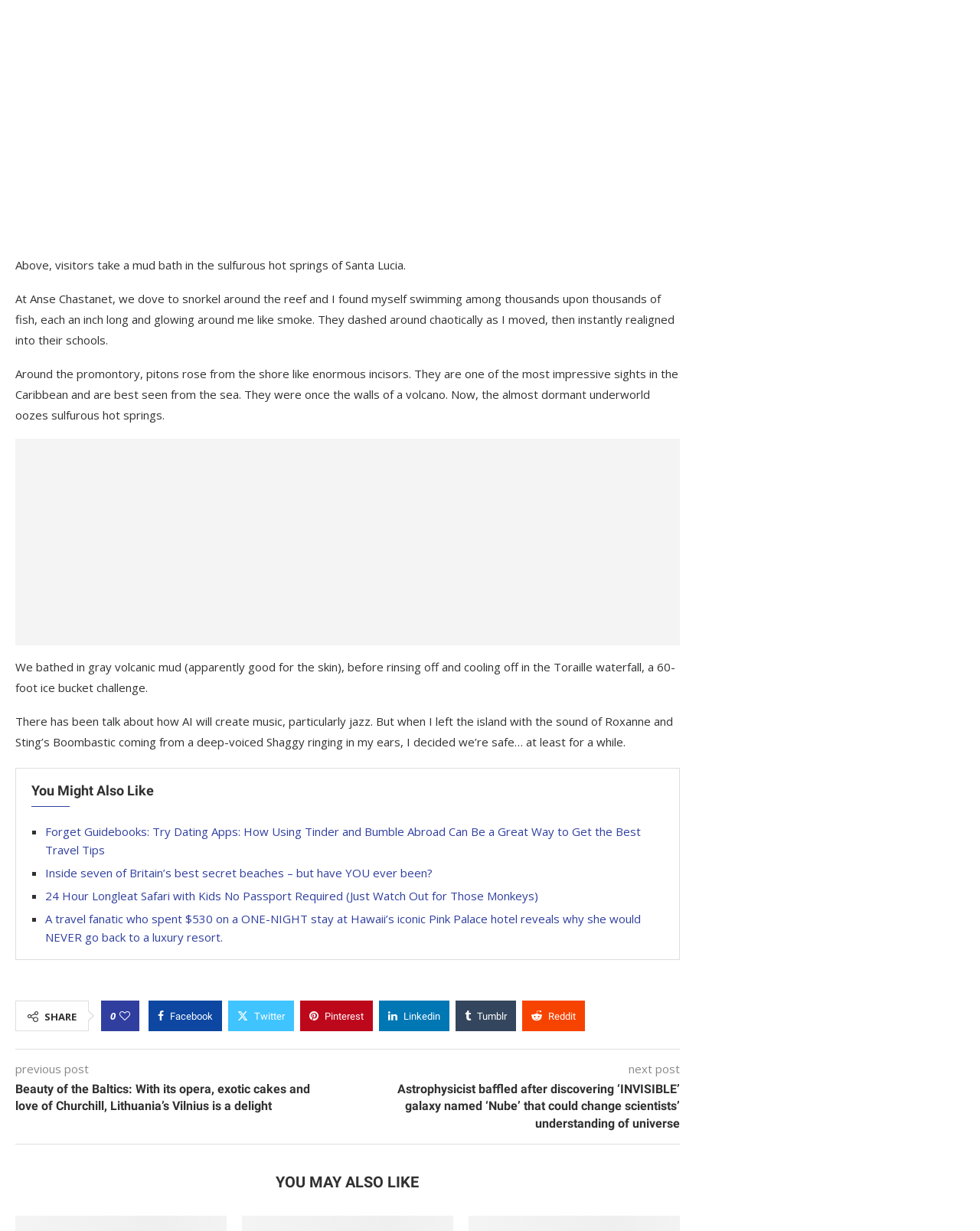Predict the bounding box coordinates of the area that should be clicked to accomplish the following instruction: "Click on 'Forget Guidebooks: Try Dating Apps: How Using Tinder and Bumble Abroad Can Be a Great Way to Get the Best Travel Tips'". The bounding box coordinates should consist of four float numbers between 0 and 1, i.e., [left, top, right, bottom].

[0.046, 0.669, 0.654, 0.696]